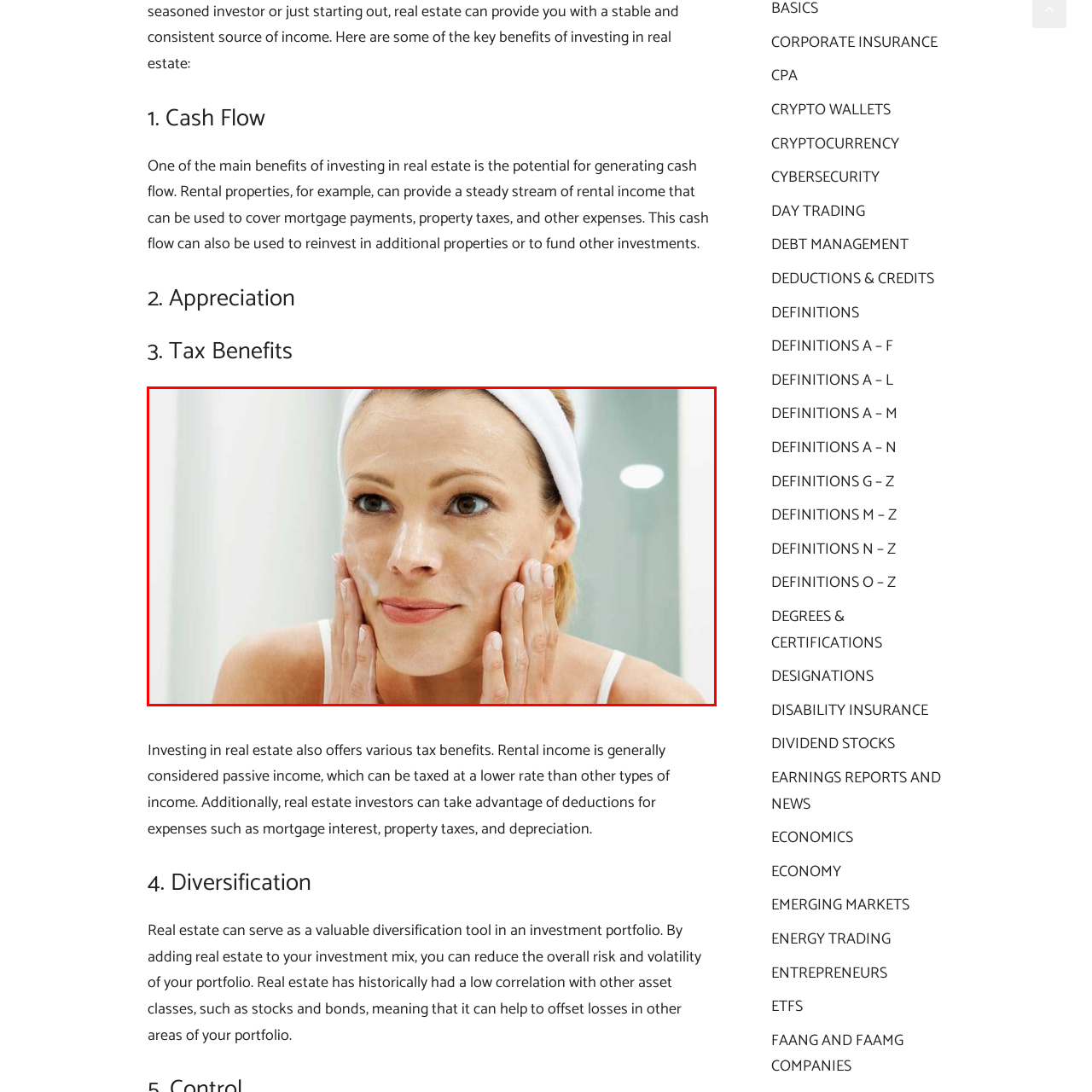What type of environment is the setting suggestive of?
Inspect the image enclosed by the red bounding box and respond with as much detail as possible.

The caption describes the setting as having a clean and bright atmosphere, which is reminiscent of a bathroom or spa-like environment, further emphasizing the theme of self-care and wellness.